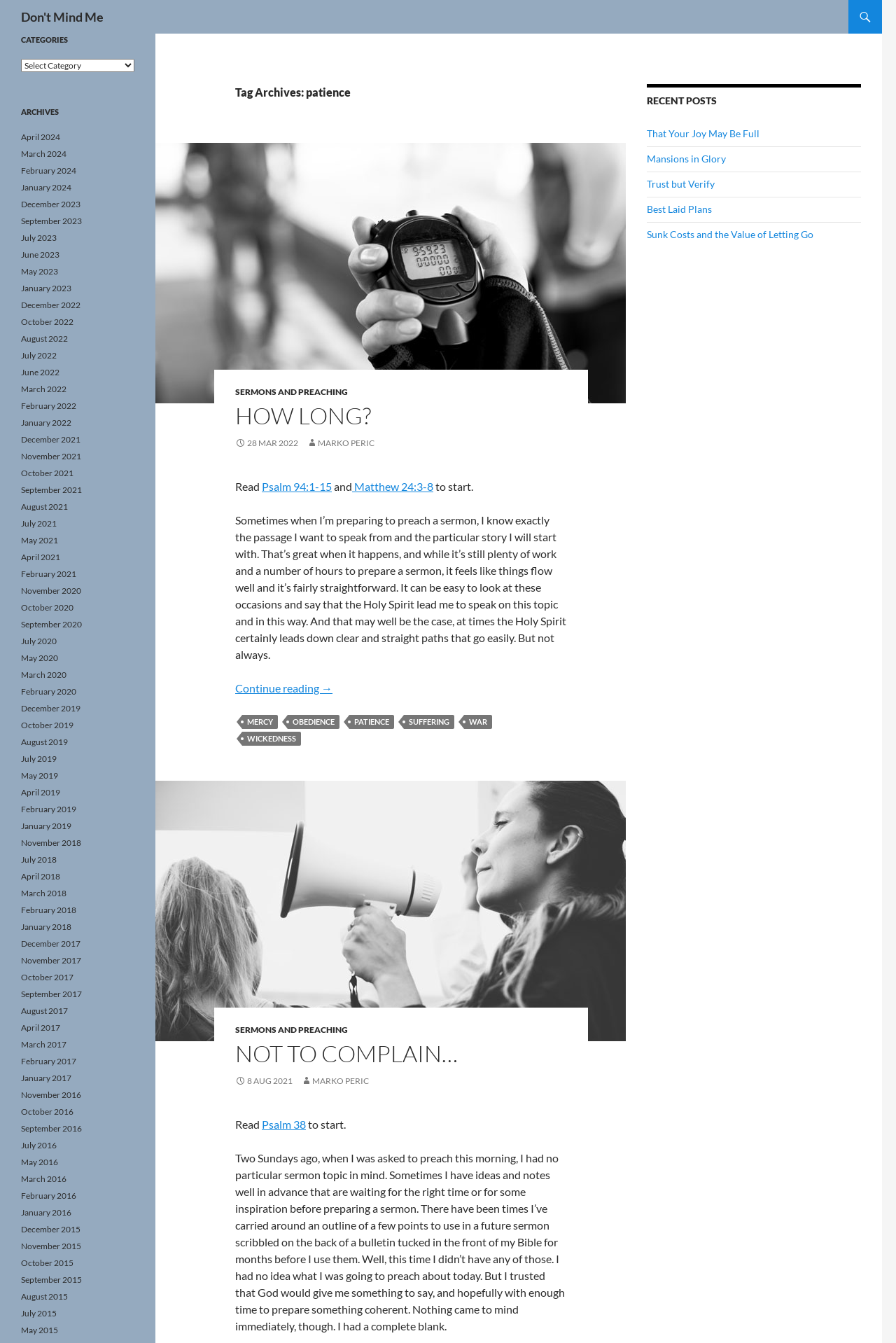Identify the coordinates of the bounding box for the element that must be clicked to accomplish the instruction: "Select a category from the dropdown".

[0.023, 0.044, 0.15, 0.054]